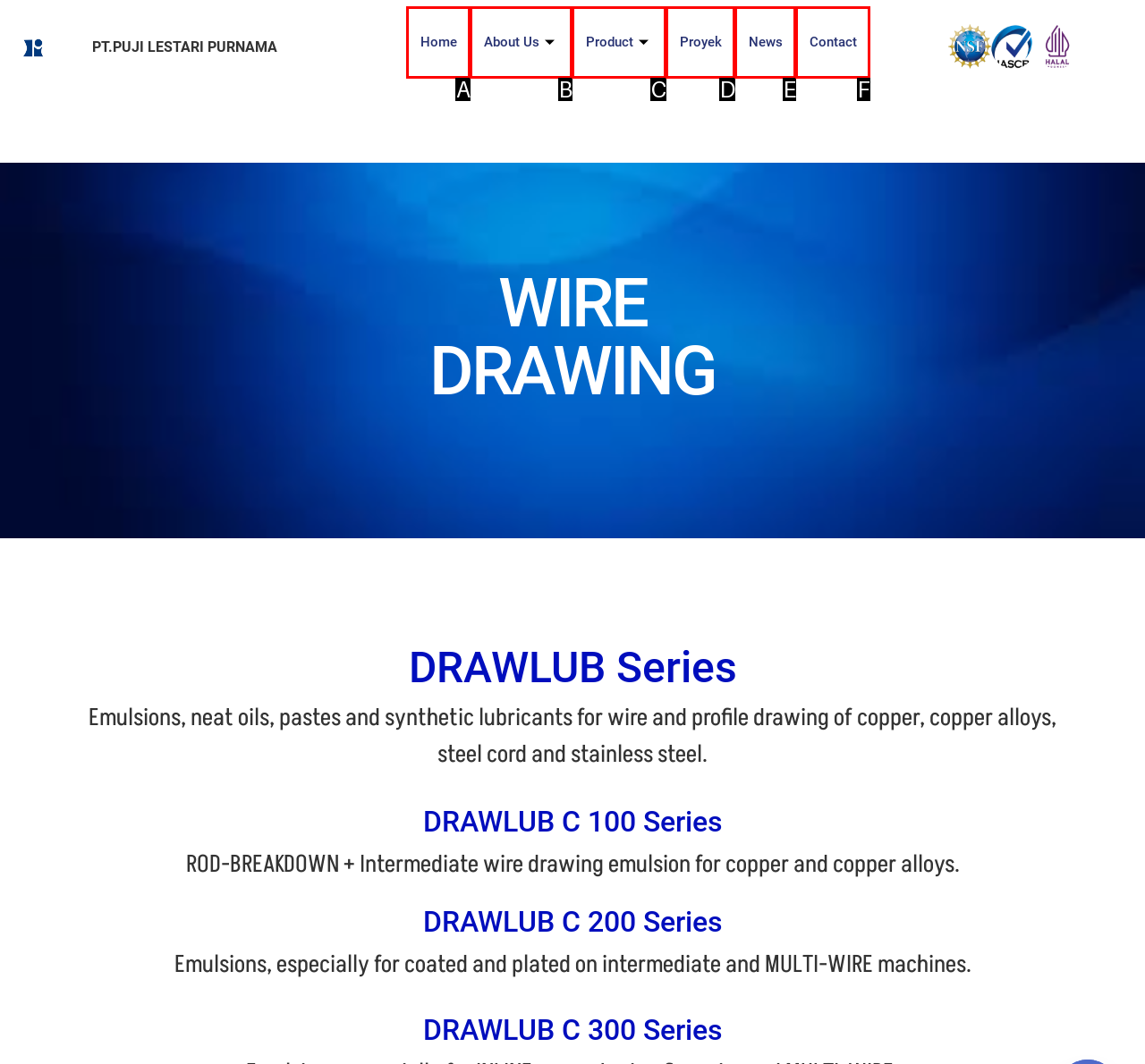Identify which HTML element matches the description: About Us
Provide your answer in the form of the letter of the correct option from the listed choices.

B